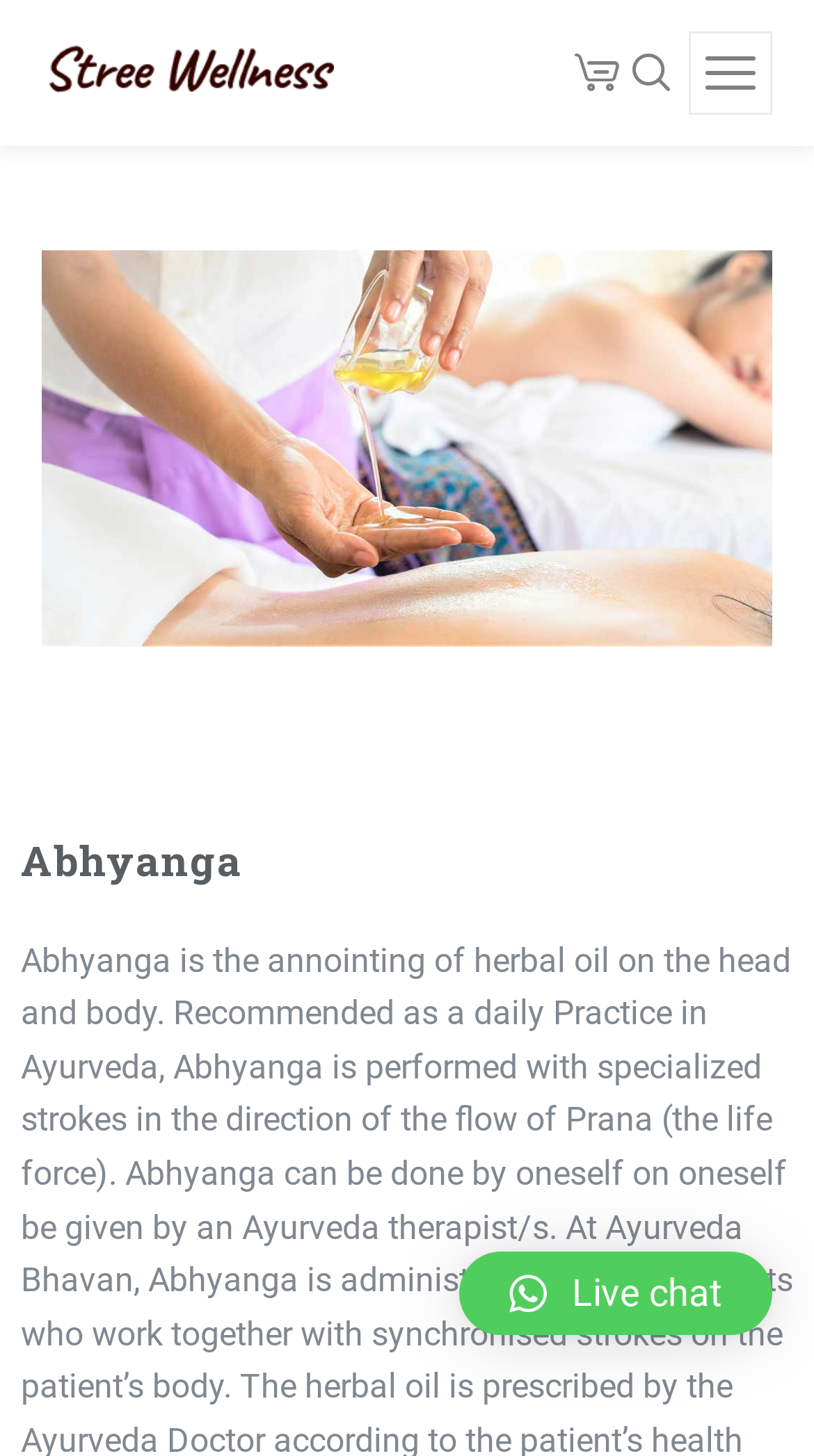What is the topic of the main heading?
Using the information from the image, provide a comprehensive answer to the question.

The main heading is located in the middle of the webpage, and it has the text 'Abhyanga', which is a topic related to Ayurveda and wellness.